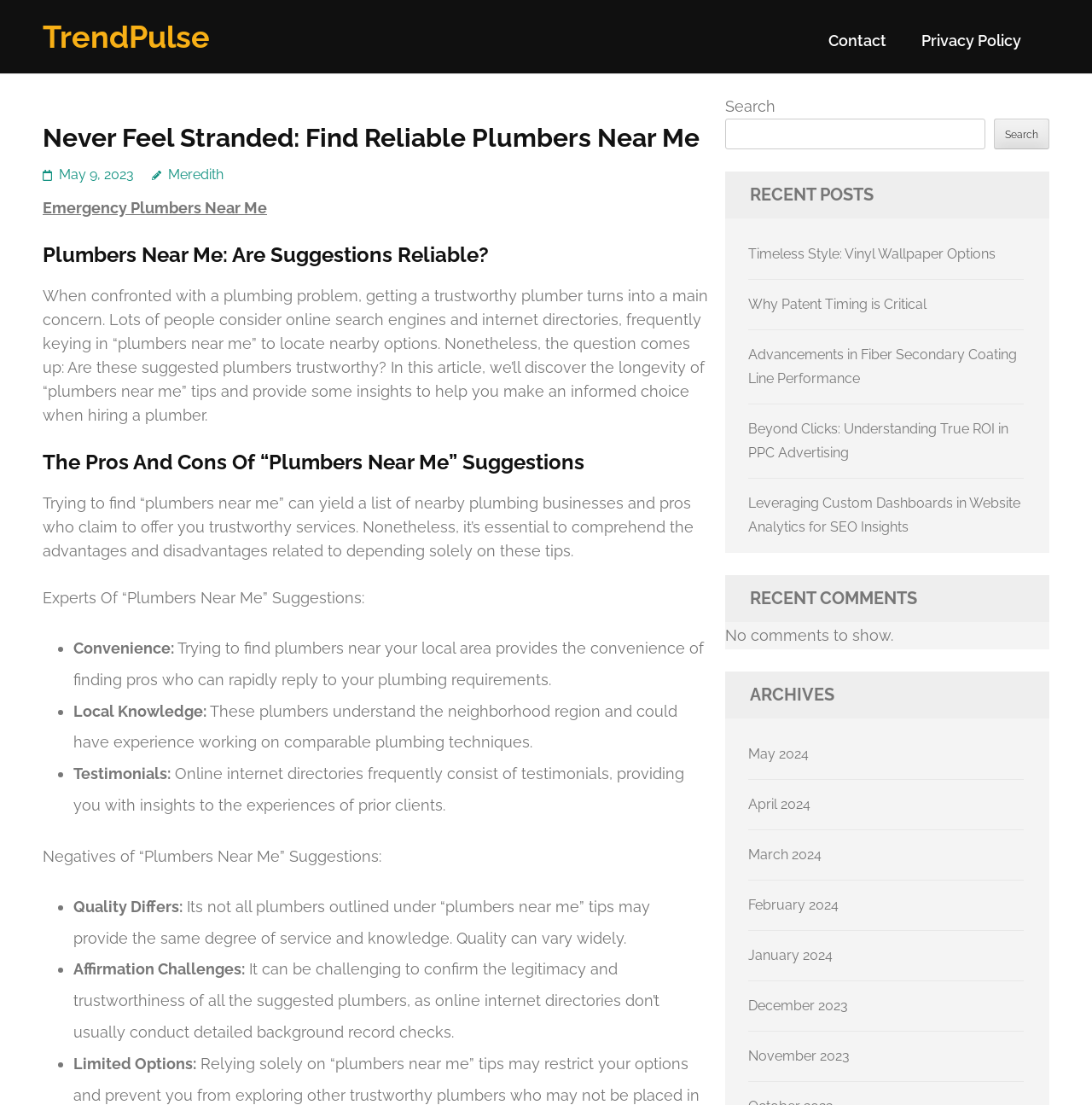Find the bounding box of the element with the following description: "Why Patent Timing is Critical". The coordinates must be four float numbers between 0 and 1, formatted as [left, top, right, bottom].

[0.685, 0.268, 0.848, 0.283]